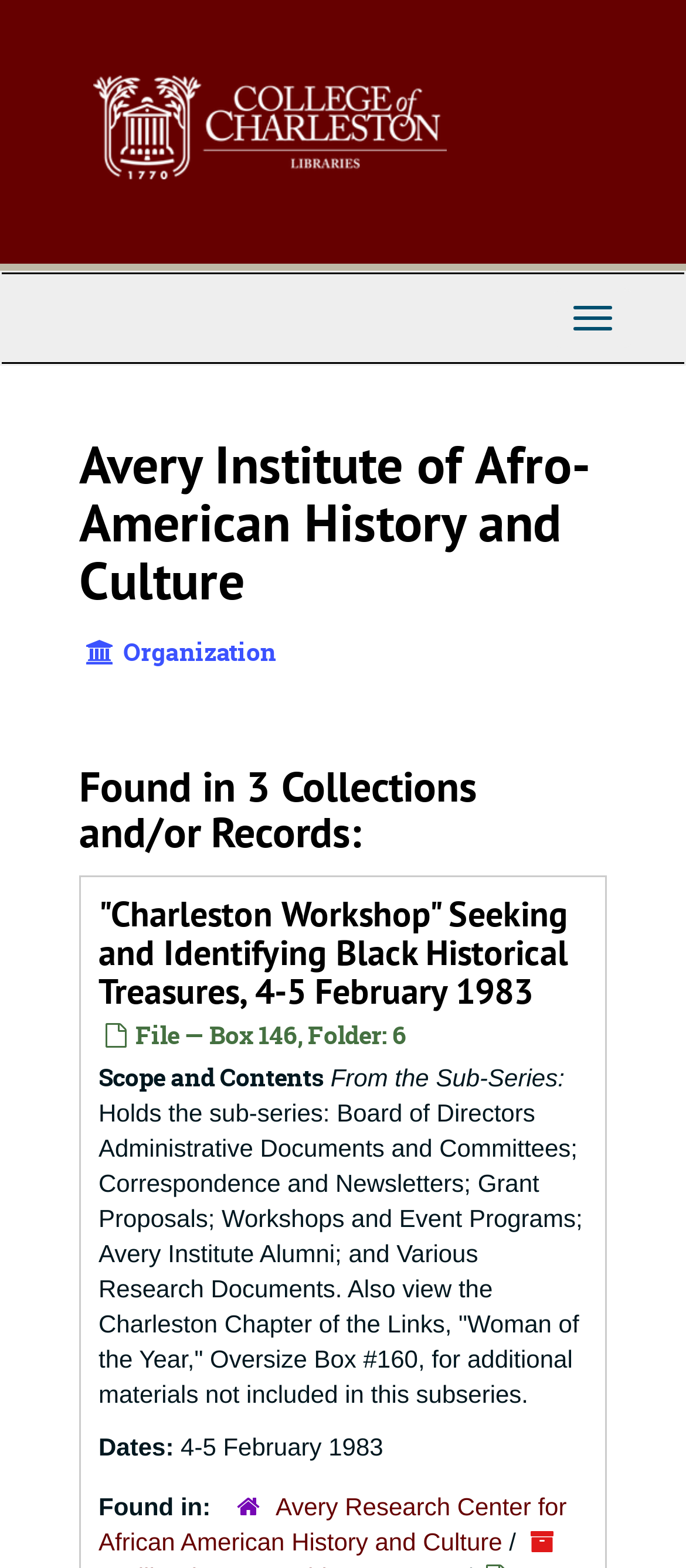Based on the element description Toggle Navigation, identify the bounding box coordinates for the UI element. The coordinates should be in the format (top-left x, top-left y, bottom-right x, bottom-right y) and within the 0 to 1 range.

[0.808, 0.184, 0.921, 0.222]